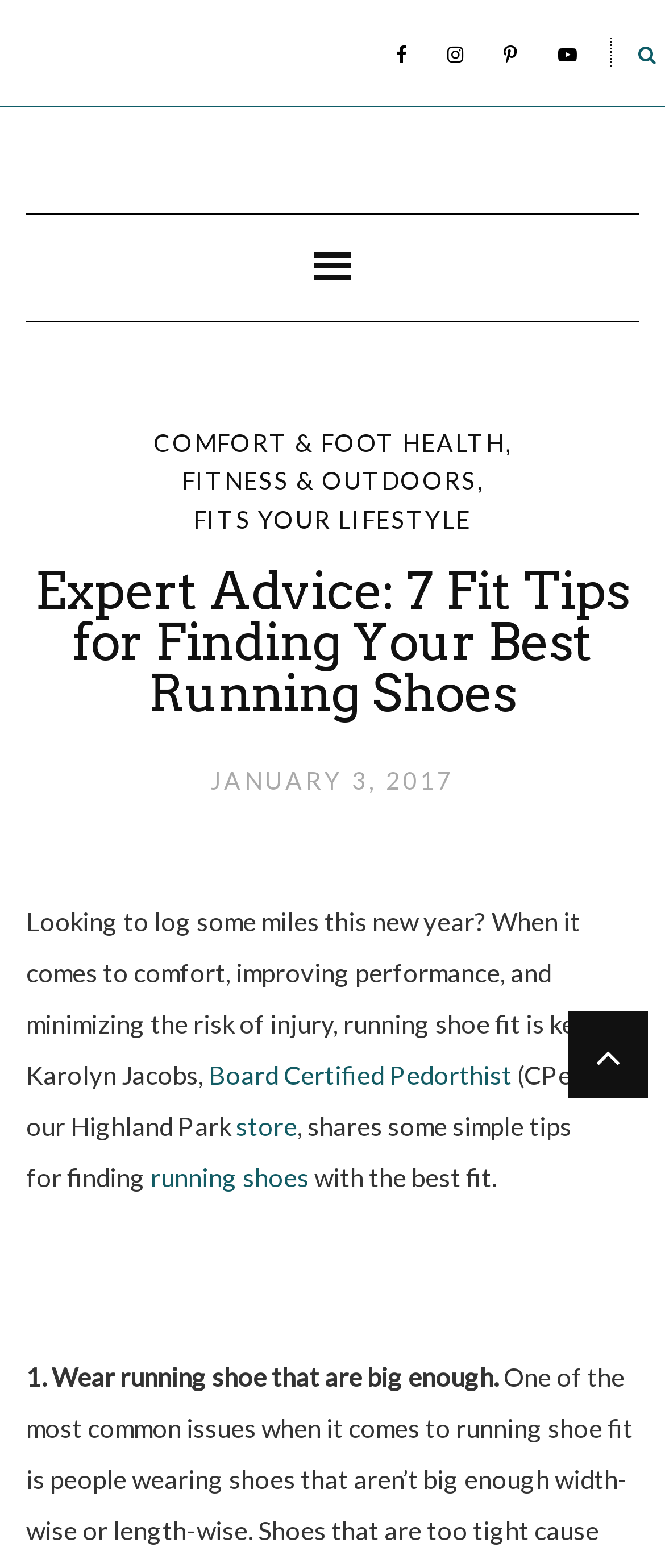Identify the bounding box coordinates for the UI element described by the following text: "title="Tinnitus Advisor"". Provide the coordinates as four float numbers between 0 and 1, in the format [left, top, right, bottom].

None